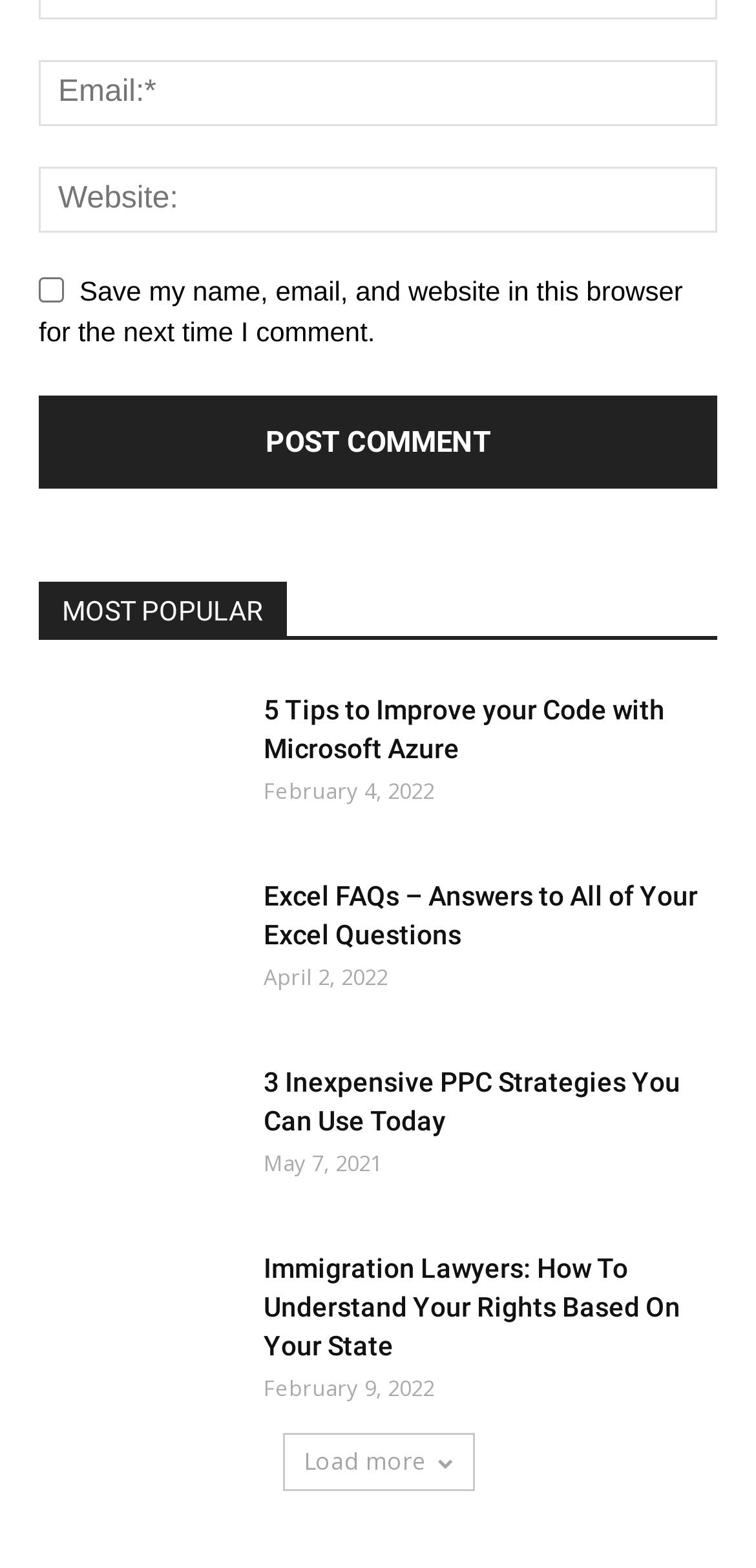Please identify the bounding box coordinates of the element's region that I should click in order to complete the following instruction: "Read '5 Tips to Improve your Code with Microsoft Azure'". The bounding box coordinates consist of four float numbers between 0 and 1, i.e., [left, top, right, bottom].

[0.051, 0.44, 0.308, 0.527]